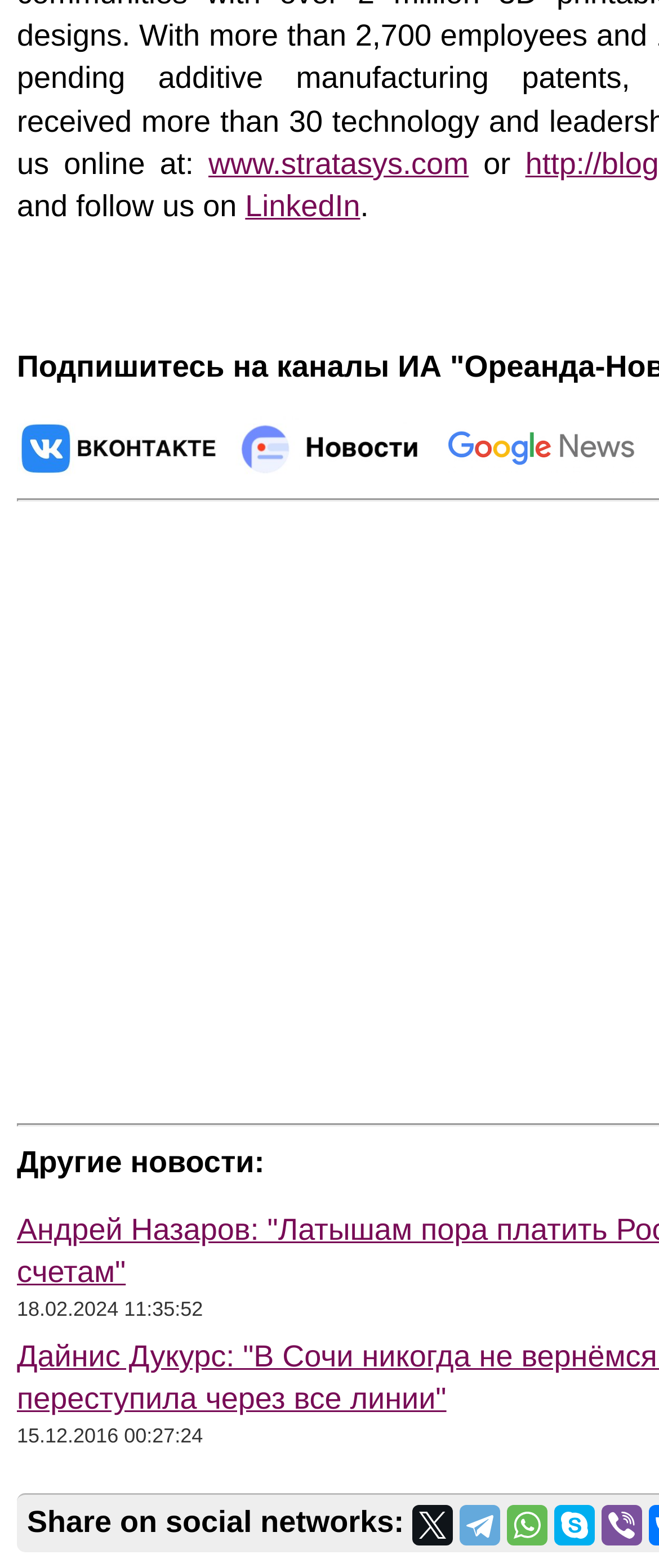Find the bounding box coordinates for the area that should be clicked to accomplish the instruction: "View privacy policy".

None